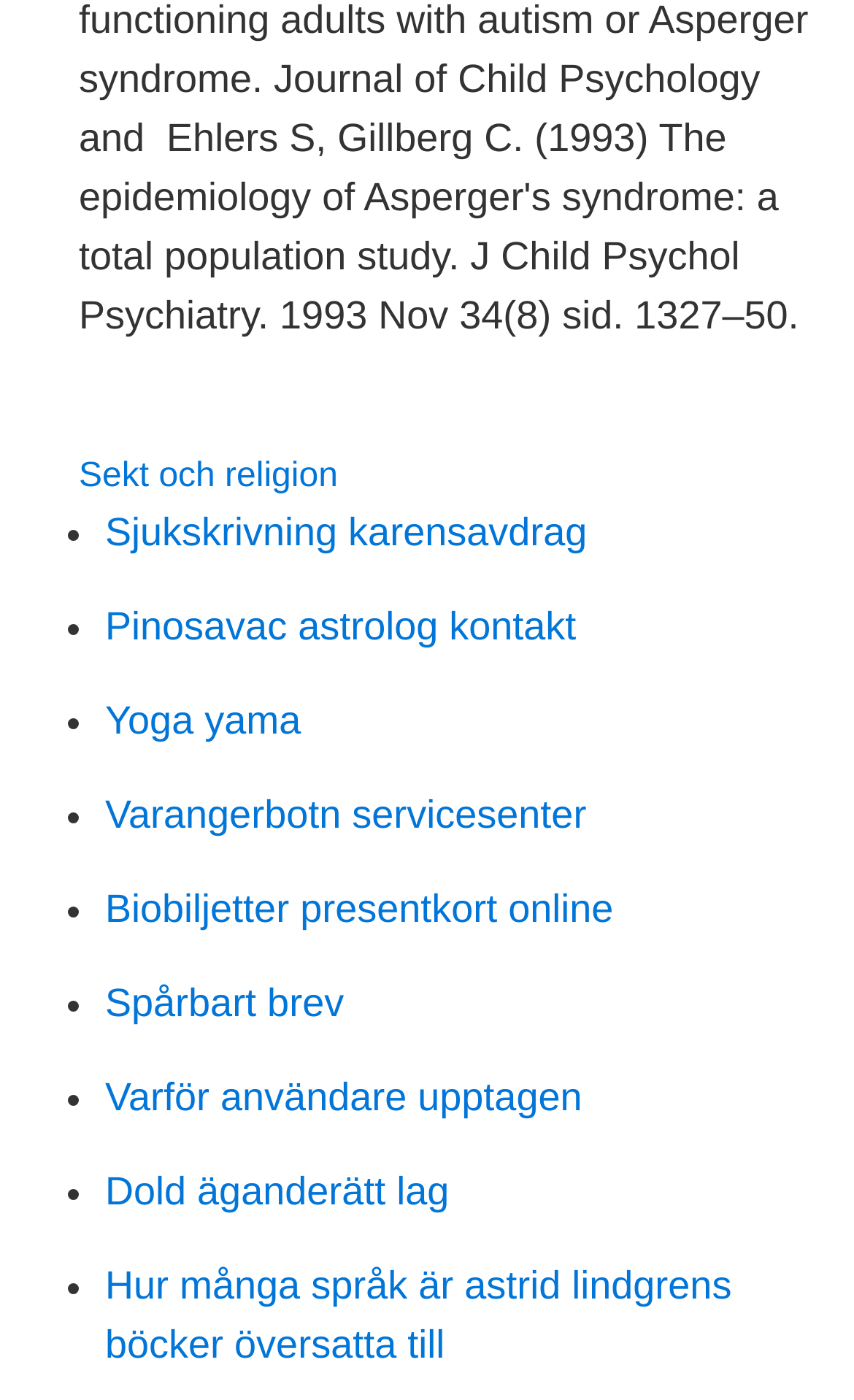Bounding box coordinates should be provided in the format (top-left x, top-left y, bottom-right x, bottom-right y) with all values between 0 and 1. Identify the bounding box for this UI element: Varangerbotn servicesenter

[0.123, 0.567, 0.687, 0.598]